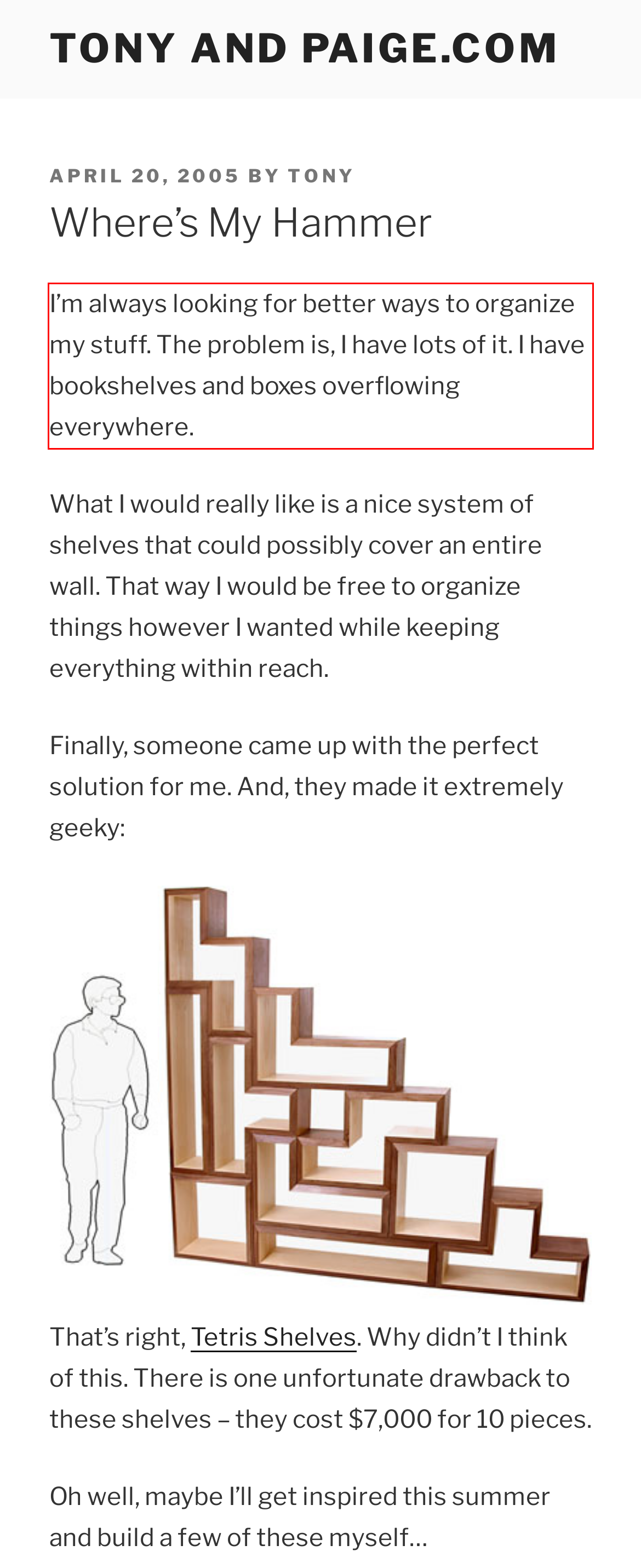You have a screenshot of a webpage with a red bounding box. Use OCR to generate the text contained within this red rectangle.

I’m always looking for better ways to organize my stuff. The problem is, I have lots of it. I have bookshelves and boxes overflowing everywhere.